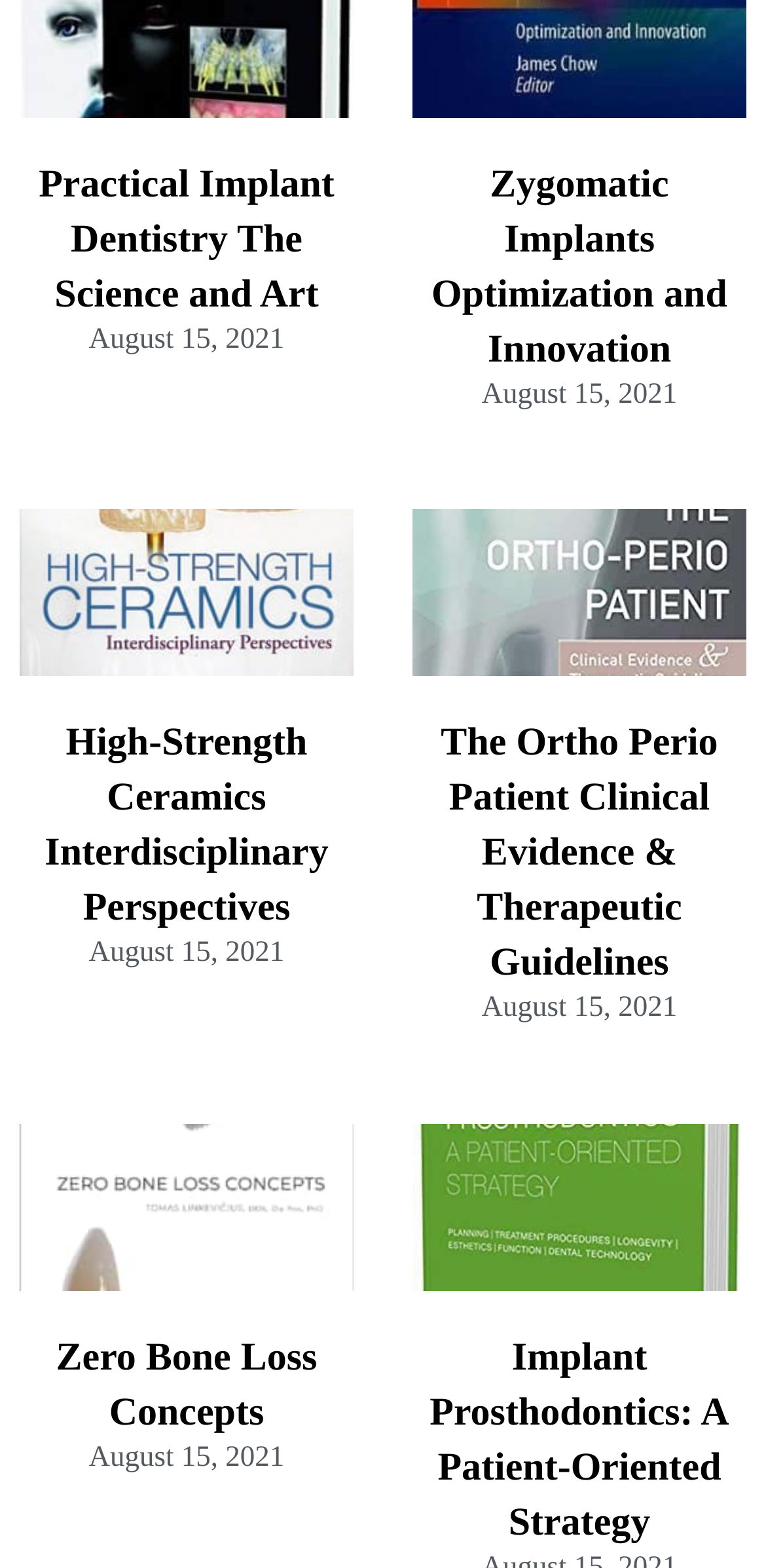Identify the bounding box coordinates of the section that should be clicked to achieve the task described: "Check Statistics".

None